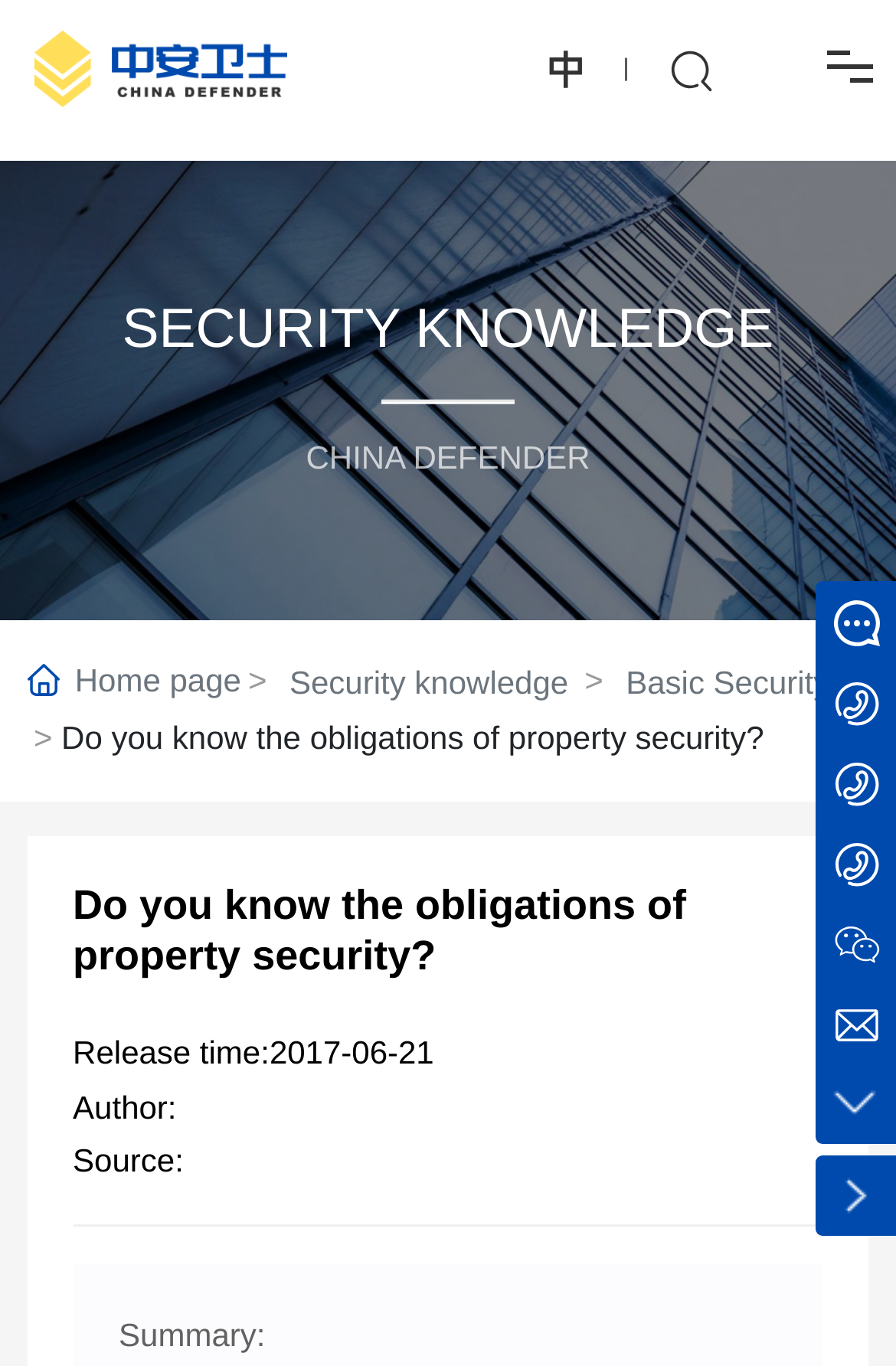Answer the question below using just one word or a short phrase: 
How can I contact the company?

Phone, Mobile phone, Tel, WeChat, Email